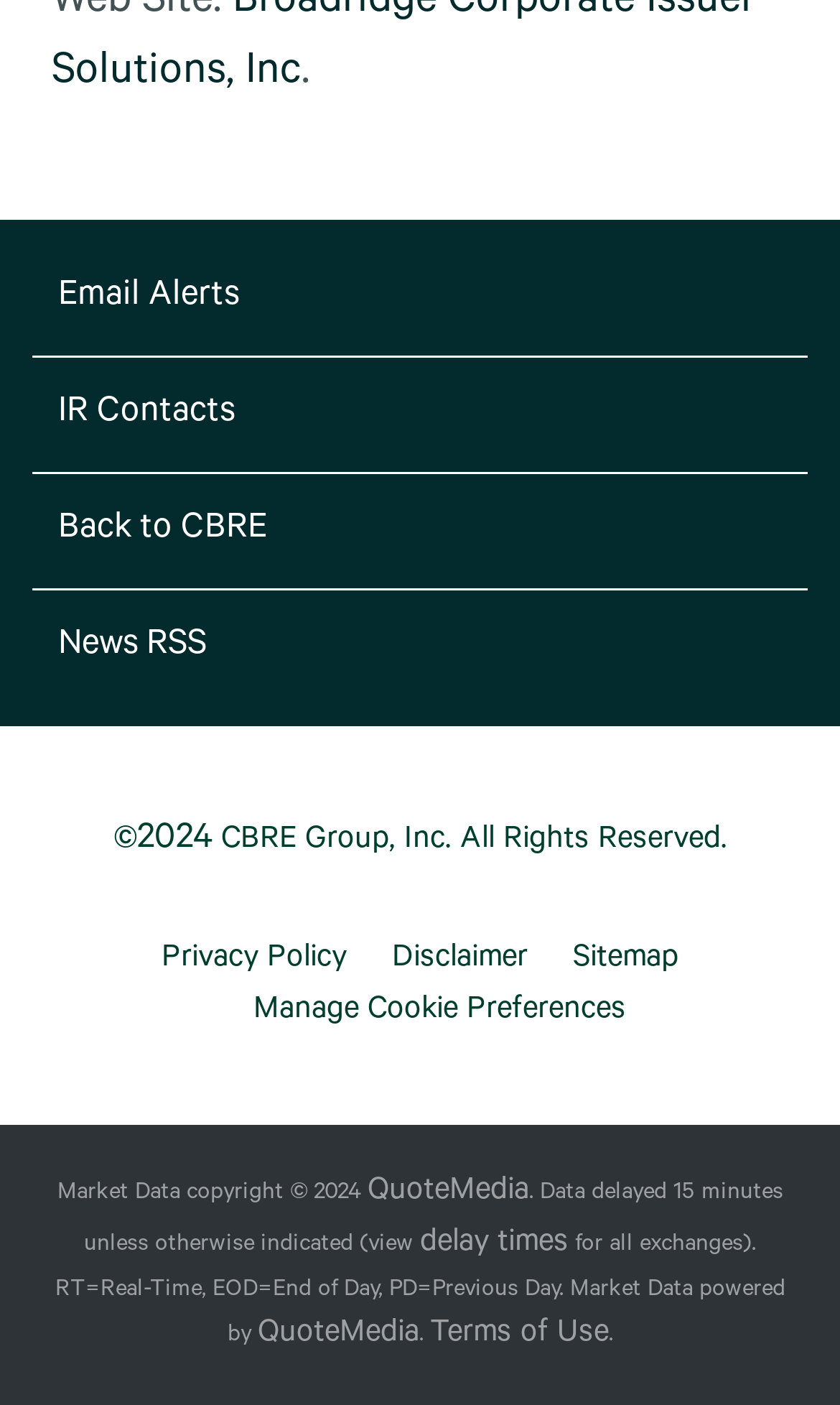What is the copyright year?
Based on the image, provide a one-word or brief-phrase response.

2024